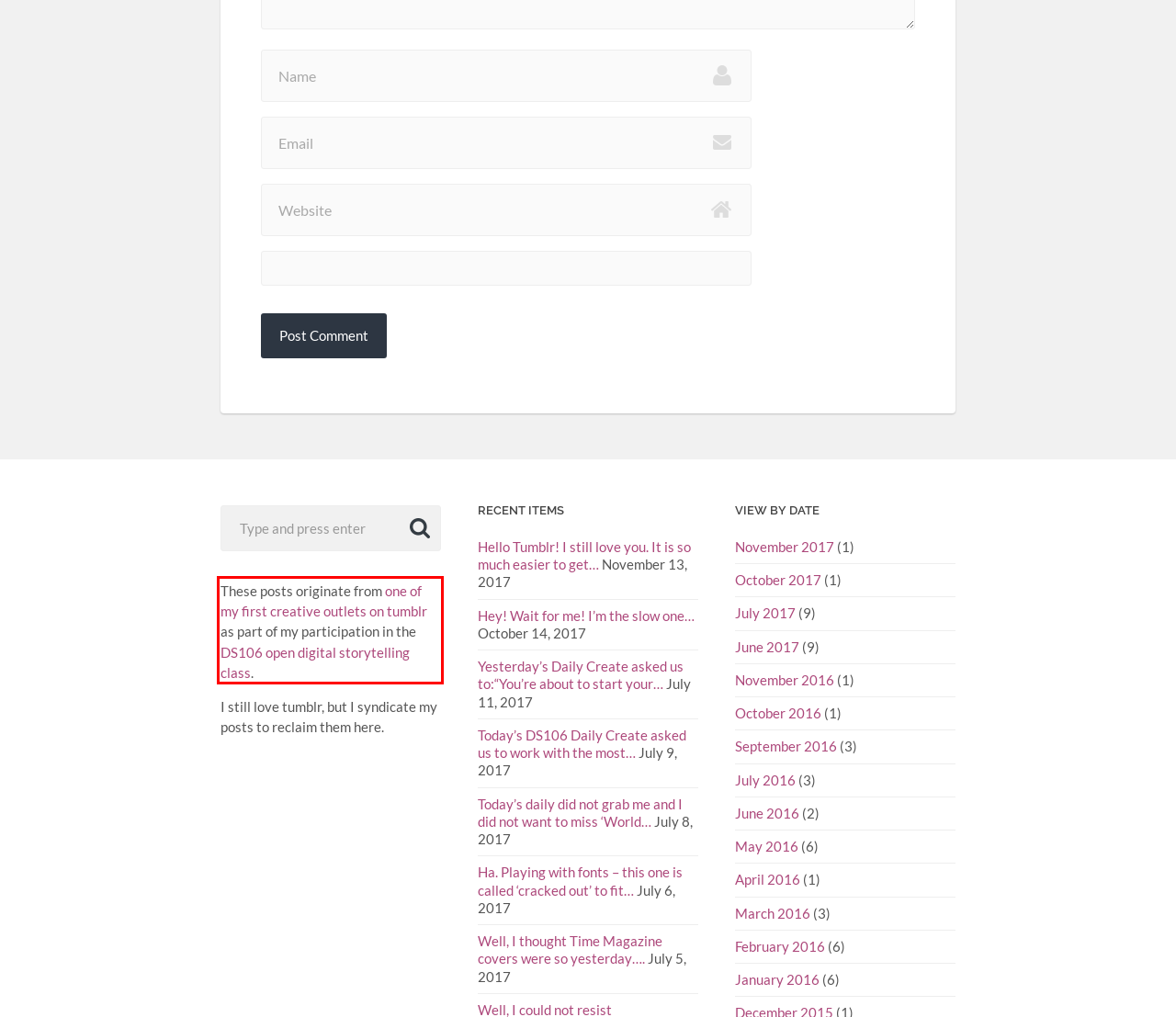In the given screenshot, locate the red bounding box and extract the text content from within it.

These posts originate from one of my first creative outlets on tumblr as part of my participation in the DS106 open digital storytelling class.